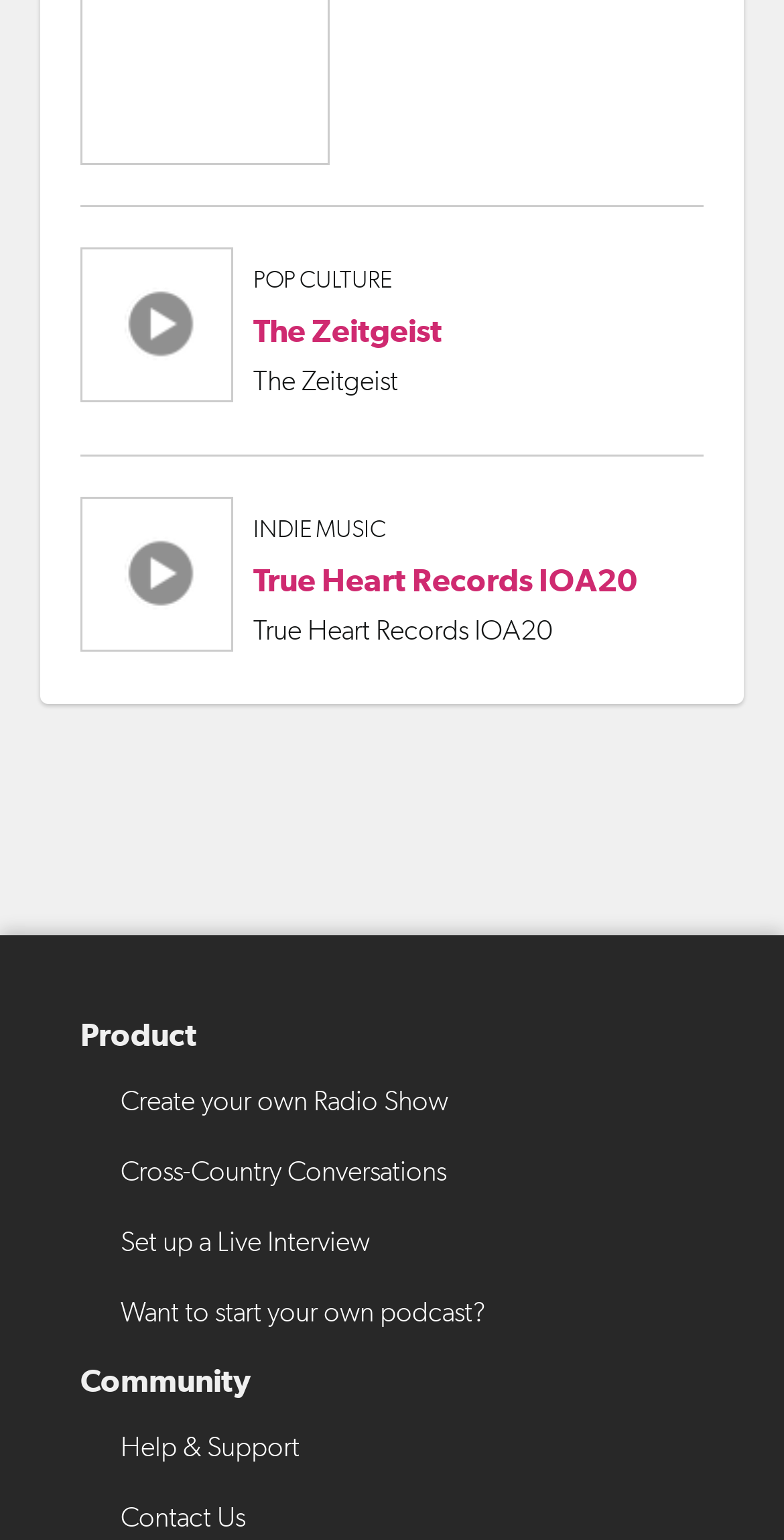Can you show the bounding box coordinates of the region to click on to complete the task described in the instruction: "Create your own Radio Show"?

[0.154, 0.697, 0.897, 0.734]